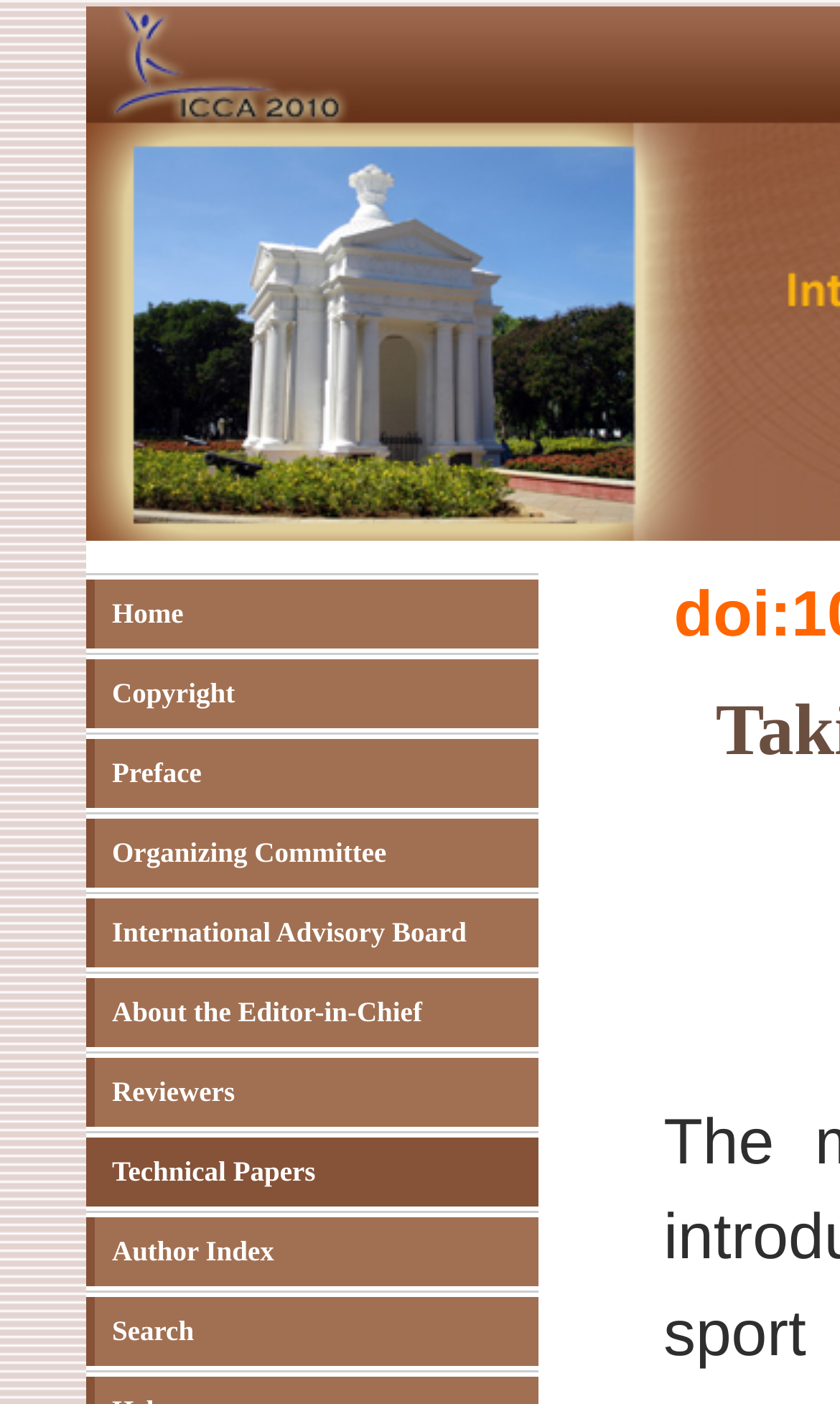Locate the bounding box of the UI element with the following description: "Technical Papers".

[0.103, 0.81, 0.641, 0.859]